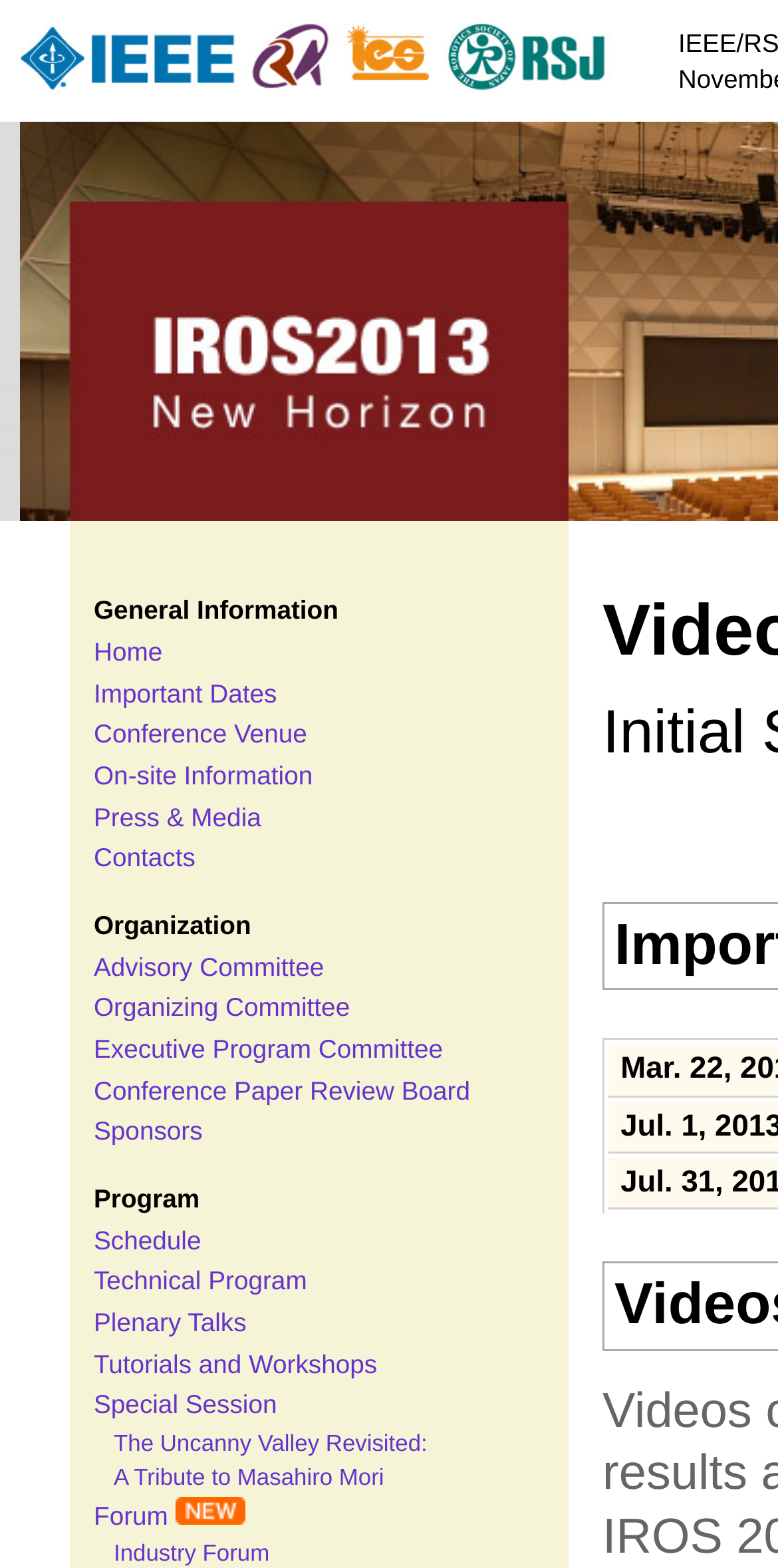Can you specify the bounding box coordinates of the area that needs to be clicked to fulfill the following instruction: "view Schedule"?

[0.121, 0.781, 0.259, 0.8]